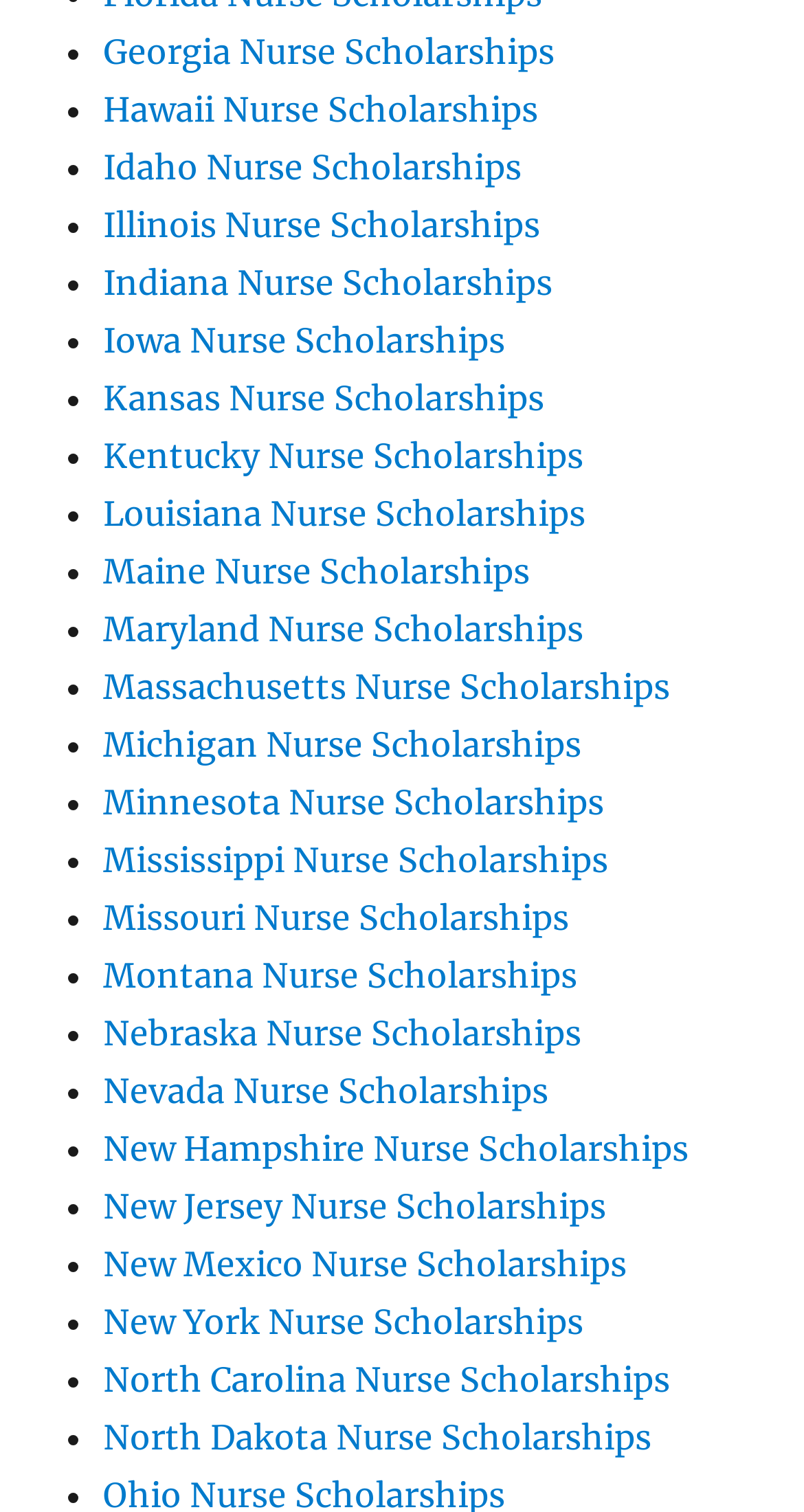How many list markers are on the webpage?
Based on the visual, give a brief answer using one word or a short phrase.

50